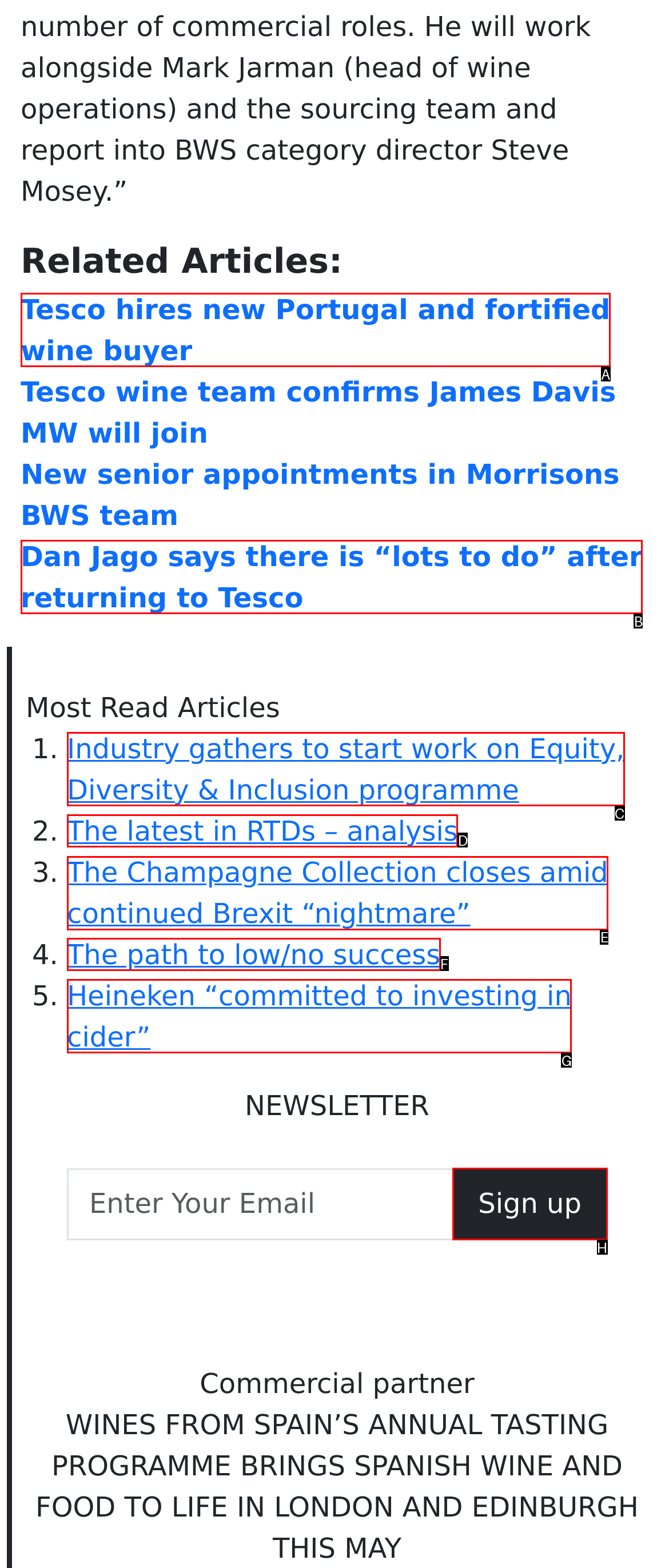To complete the instruction: Click on 'The Champagne Collection closes amid continued Brexit “nightmare”', which HTML element should be clicked?
Respond with the option's letter from the provided choices.

E